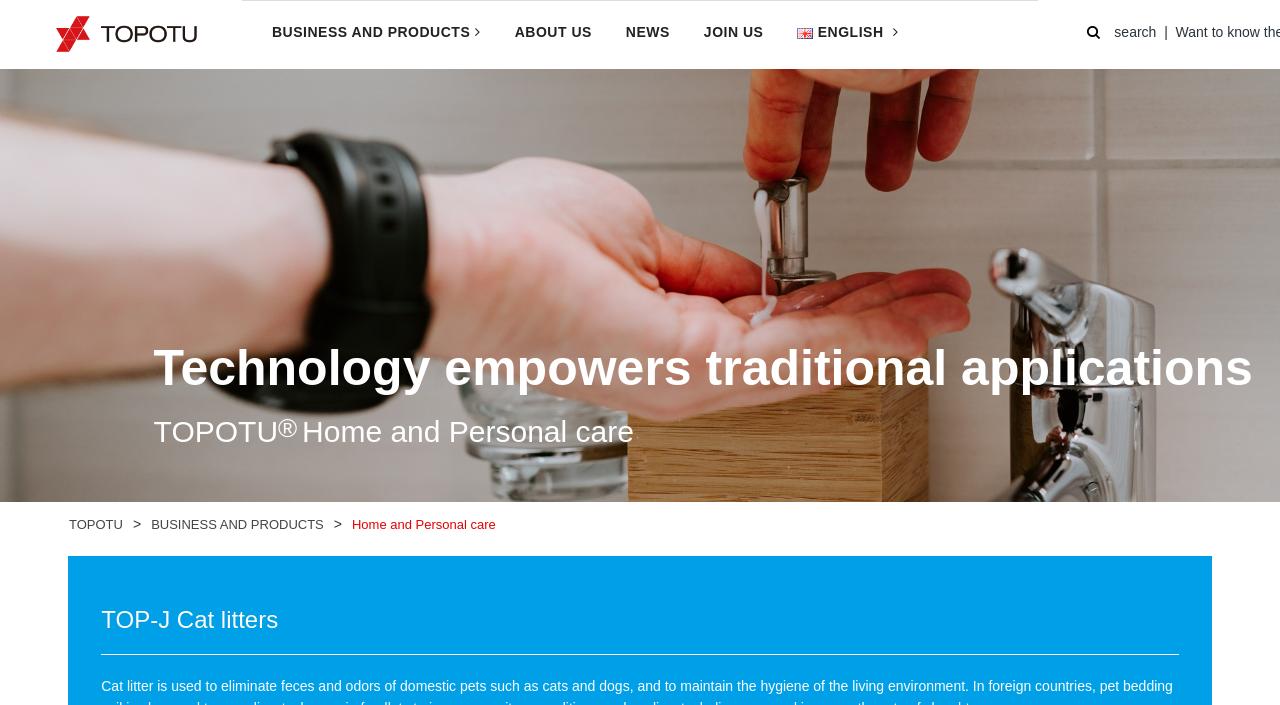Use a single word or phrase to answer the question:
What is the company name?

TOPOTU